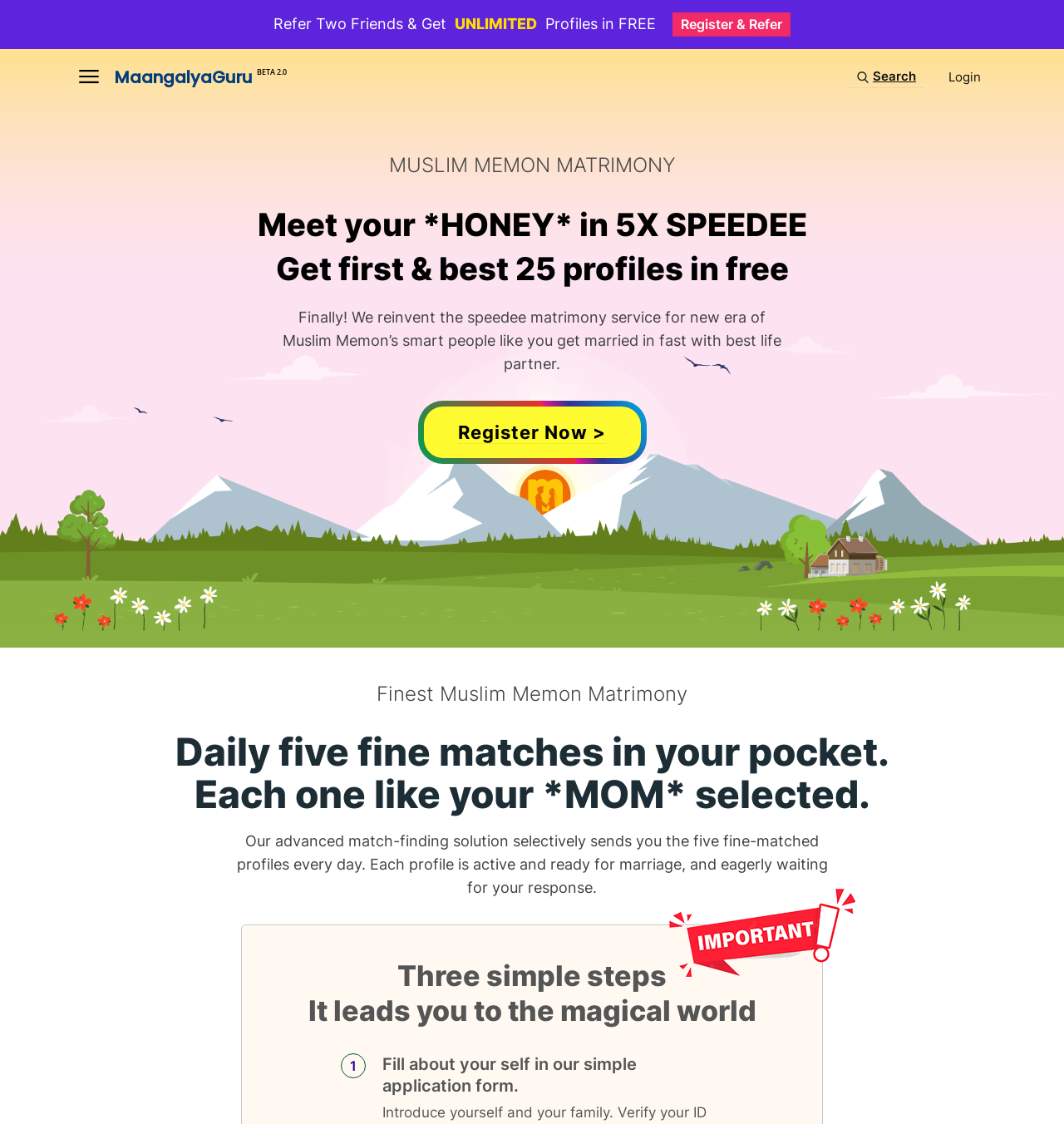Find the bounding box of the UI element described as: "Login". The bounding box coordinates should be given as four float values between 0 and 1, i.e., [left, top, right, bottom].

[0.888, 0.057, 0.926, 0.08]